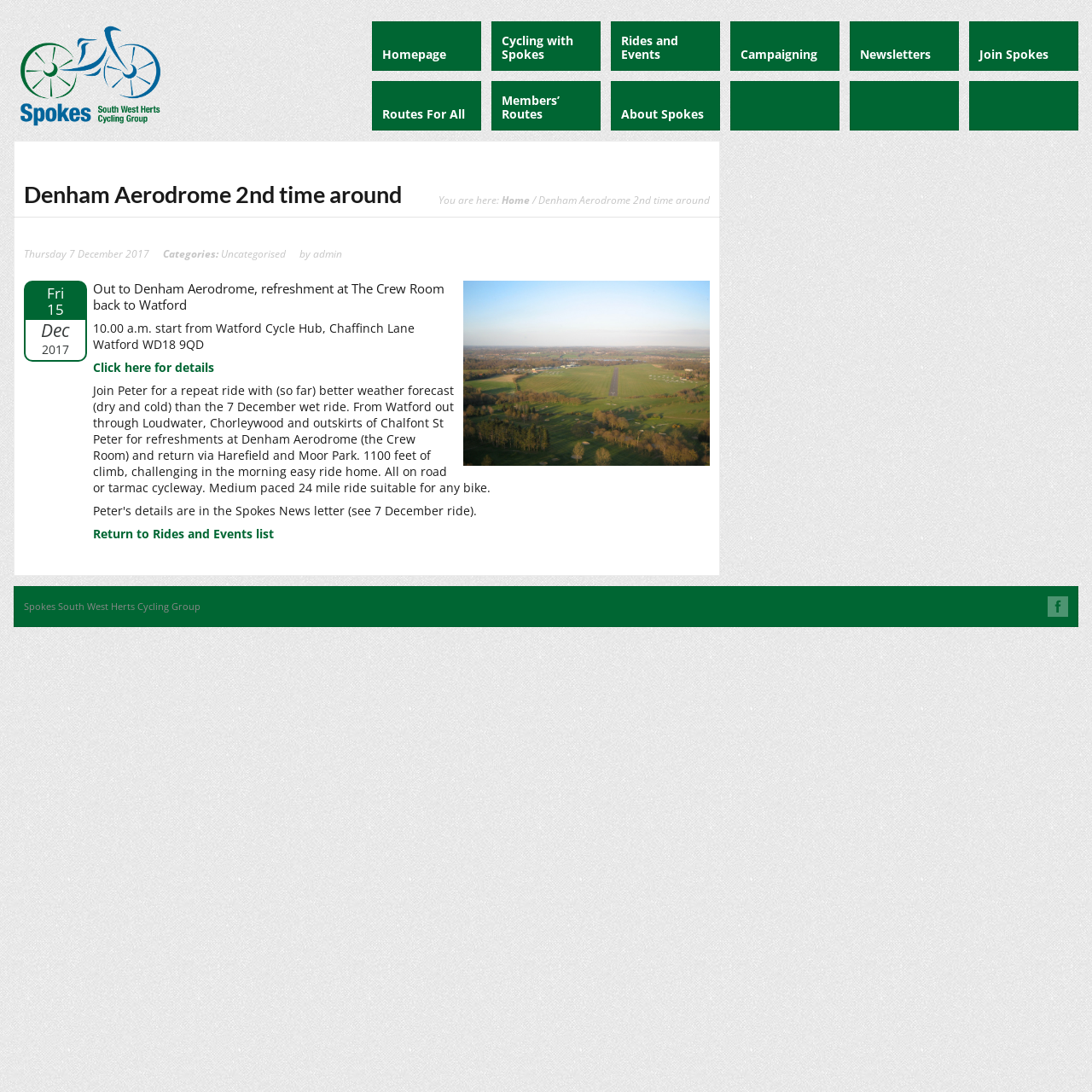Please identify the bounding box coordinates of the clickable area that will allow you to execute the instruction: "Return to the Rides and Events list".

[0.085, 0.482, 0.251, 0.496]